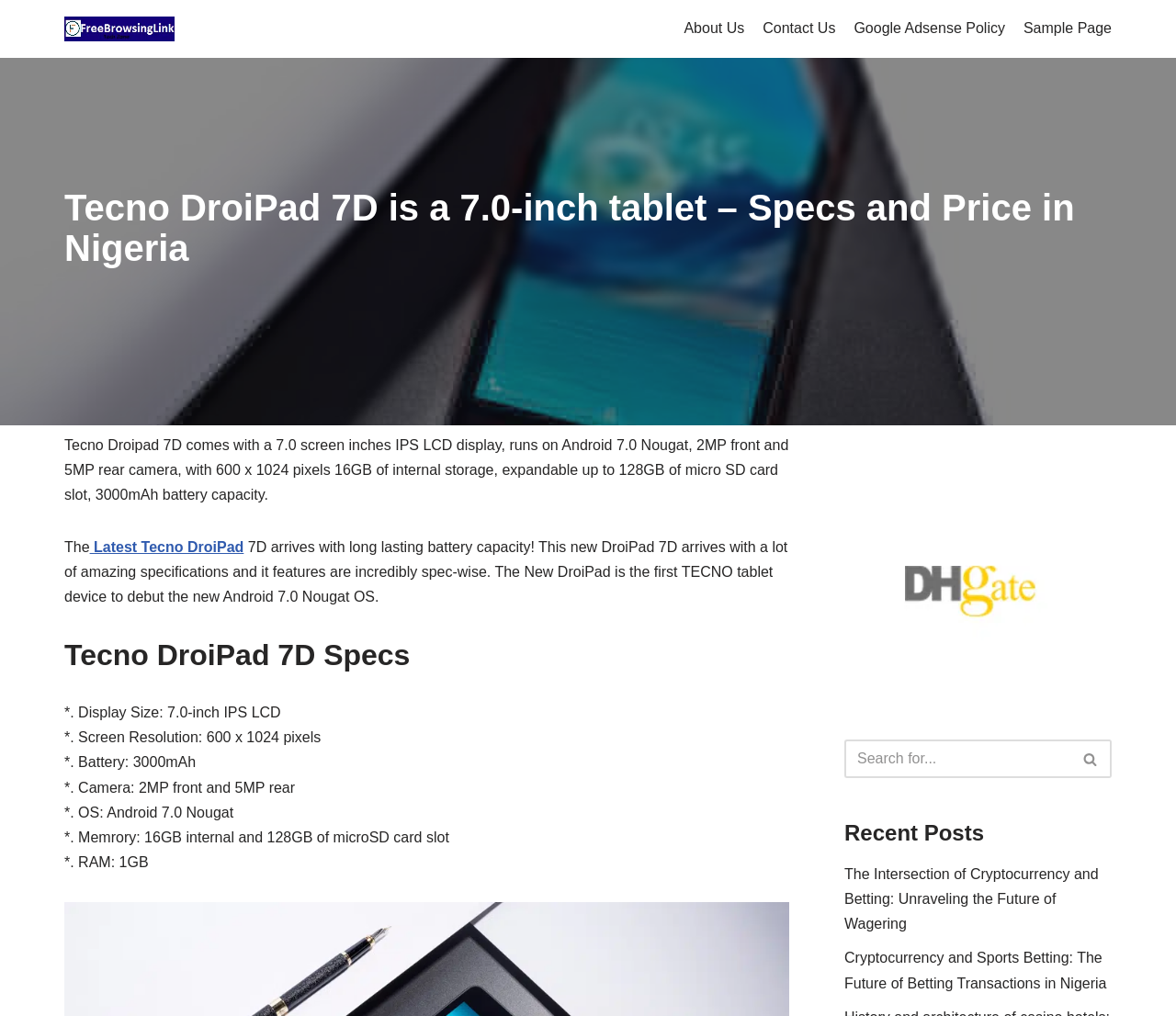Find the bounding box coordinates for the area you need to click to carry out the instruction: "Read 'Tecno DroiPad 7D Specs'". The coordinates should be four float numbers between 0 and 1, indicated as [left, top, right, bottom].

[0.055, 0.627, 0.671, 0.662]